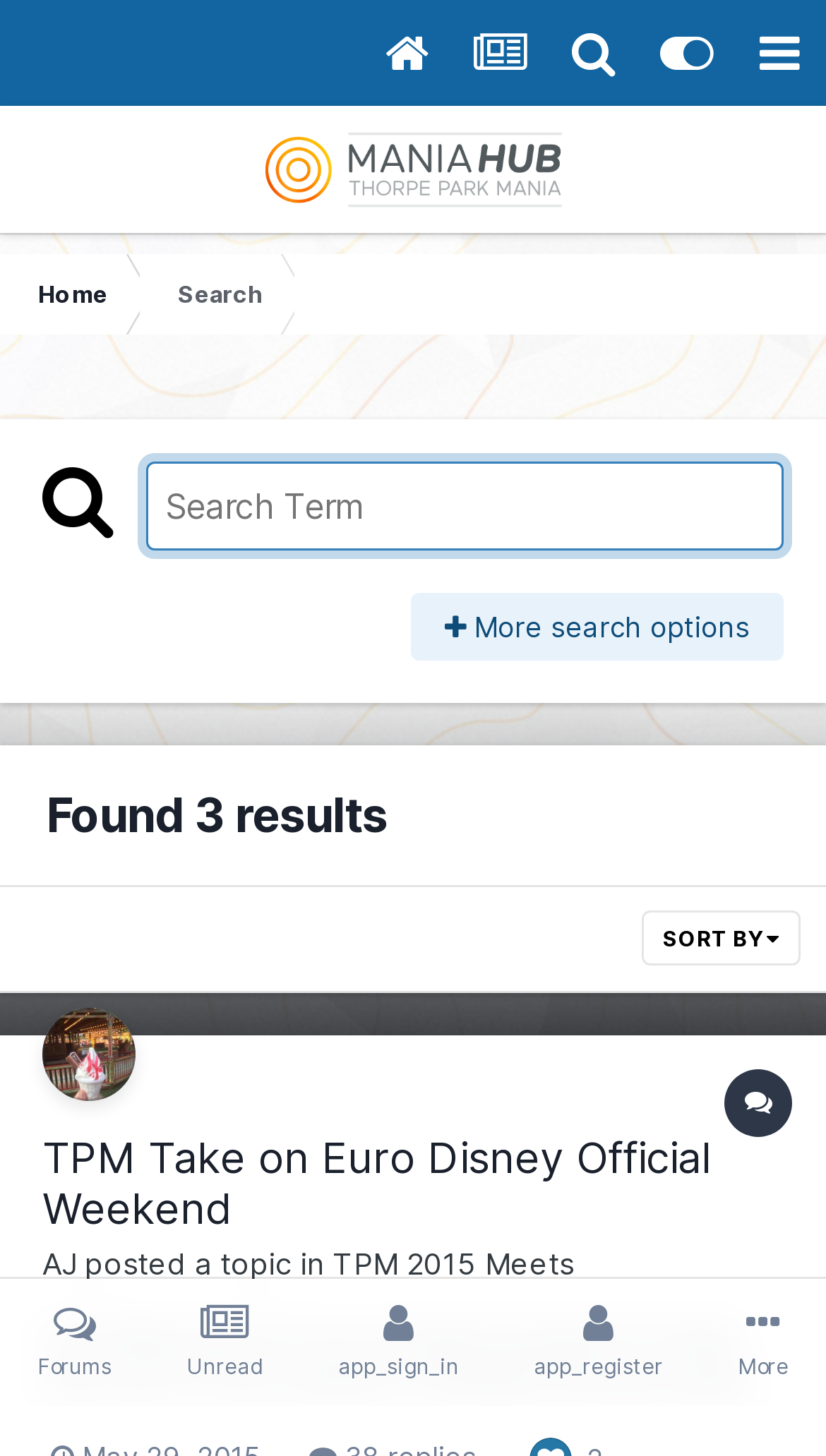Please indicate the bounding box coordinates for the clickable area to complete the following task: "View more search options". The coordinates should be specified as four float numbers between 0 and 1, i.e., [left, top, right, bottom].

[0.497, 0.407, 0.949, 0.454]